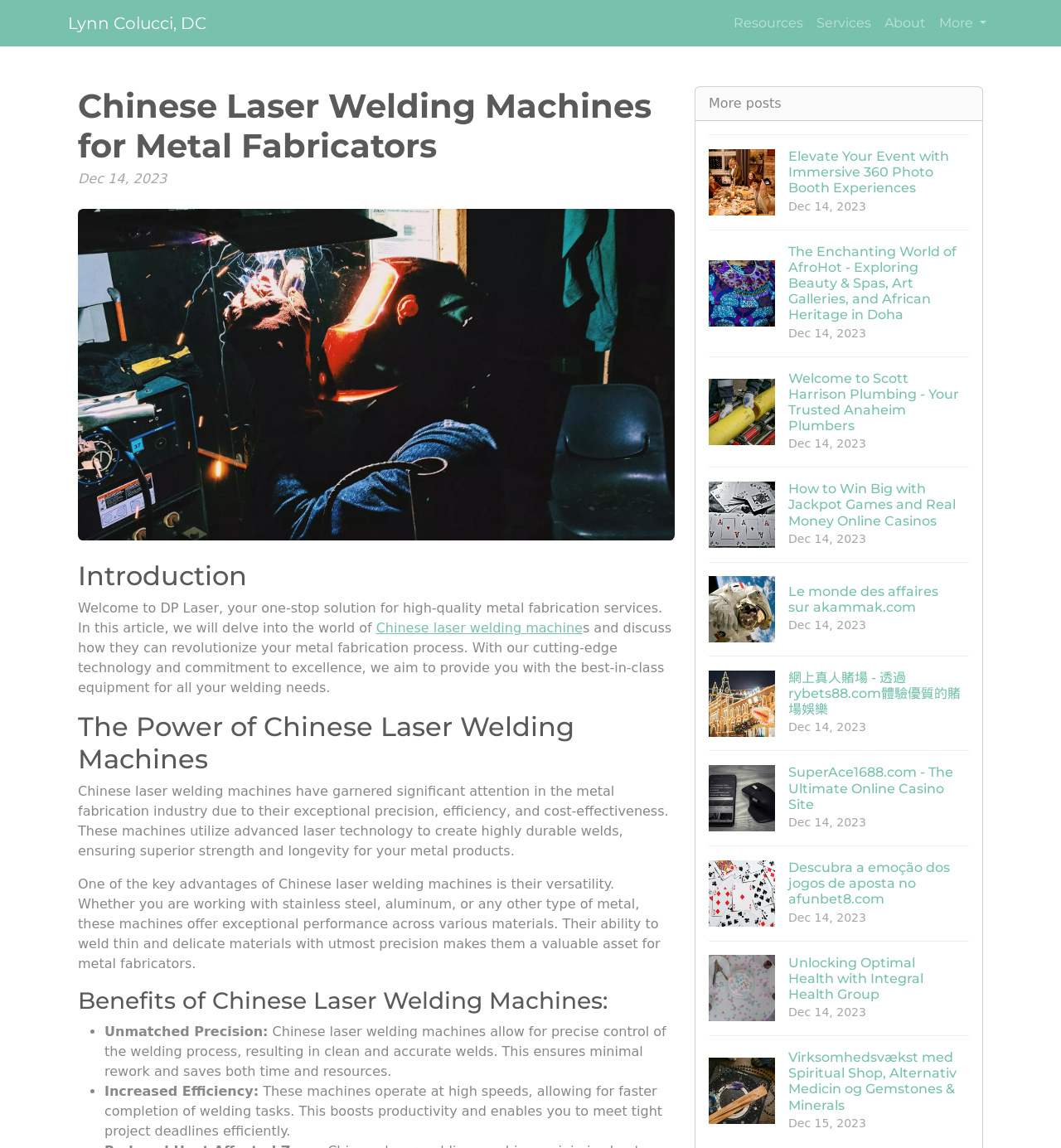What type of materials can Chinese laser welding machines weld?
Please provide a comprehensive answer based on the information in the image.

The webpage content mentions that Chinese laser welding machines can weld various metals, including stainless steel, aluminum, and other types of metal, making them versatile for metal fabricators.